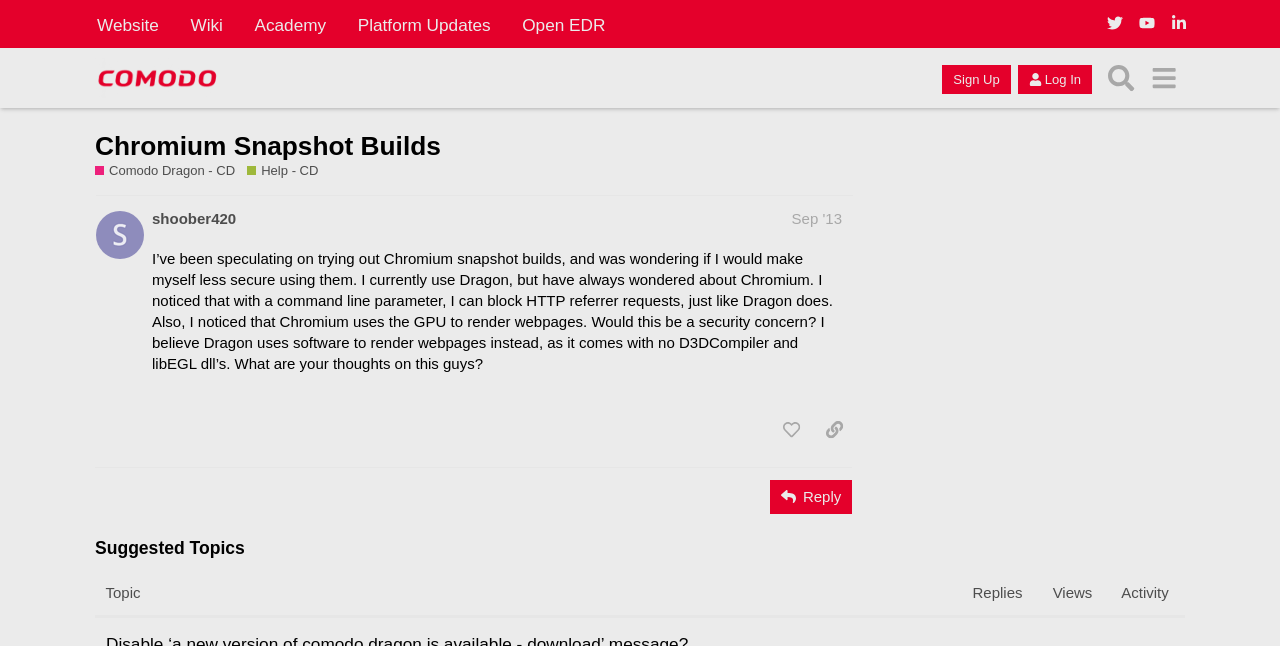Please identify the primary heading of the webpage and give its text content.

Chromium Snapshot Builds